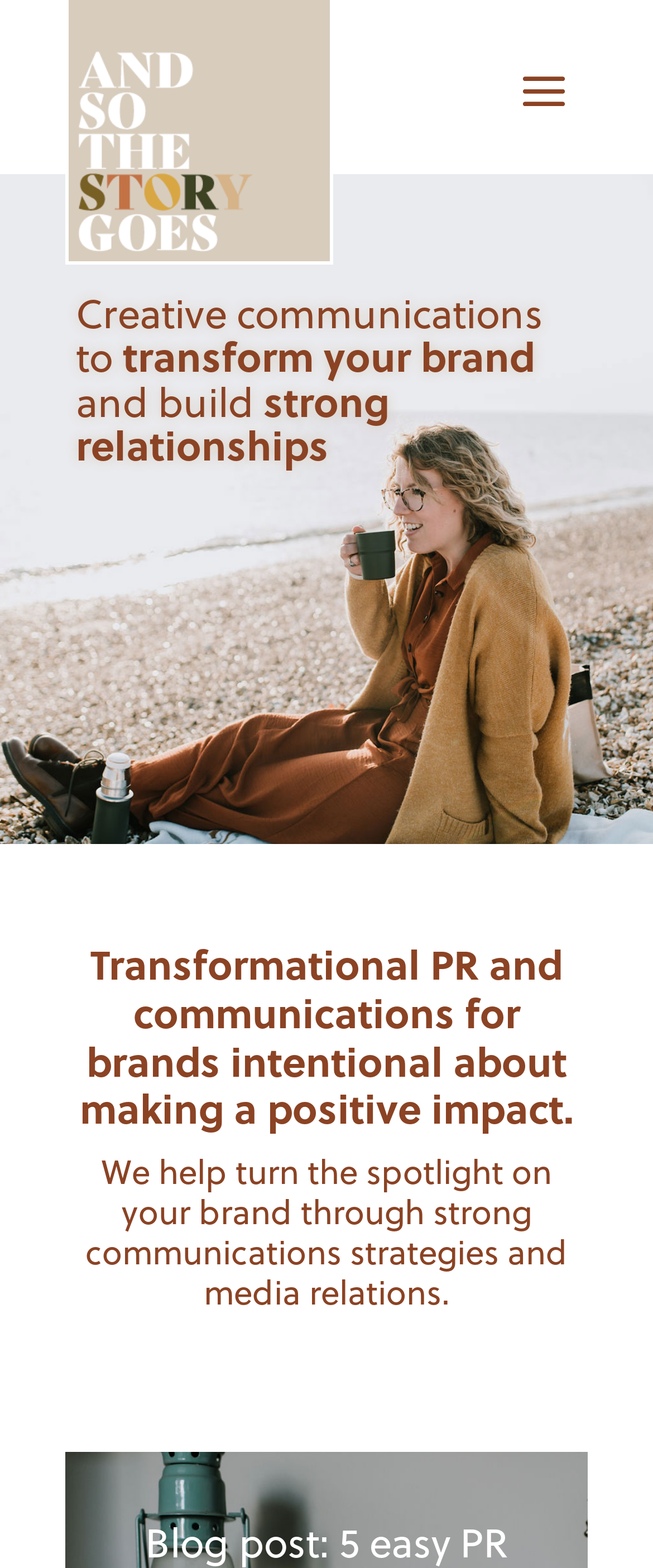Use a single word or phrase to answer the question: 
What is the role of media relations in the communications strategies?

Spotlight on brand